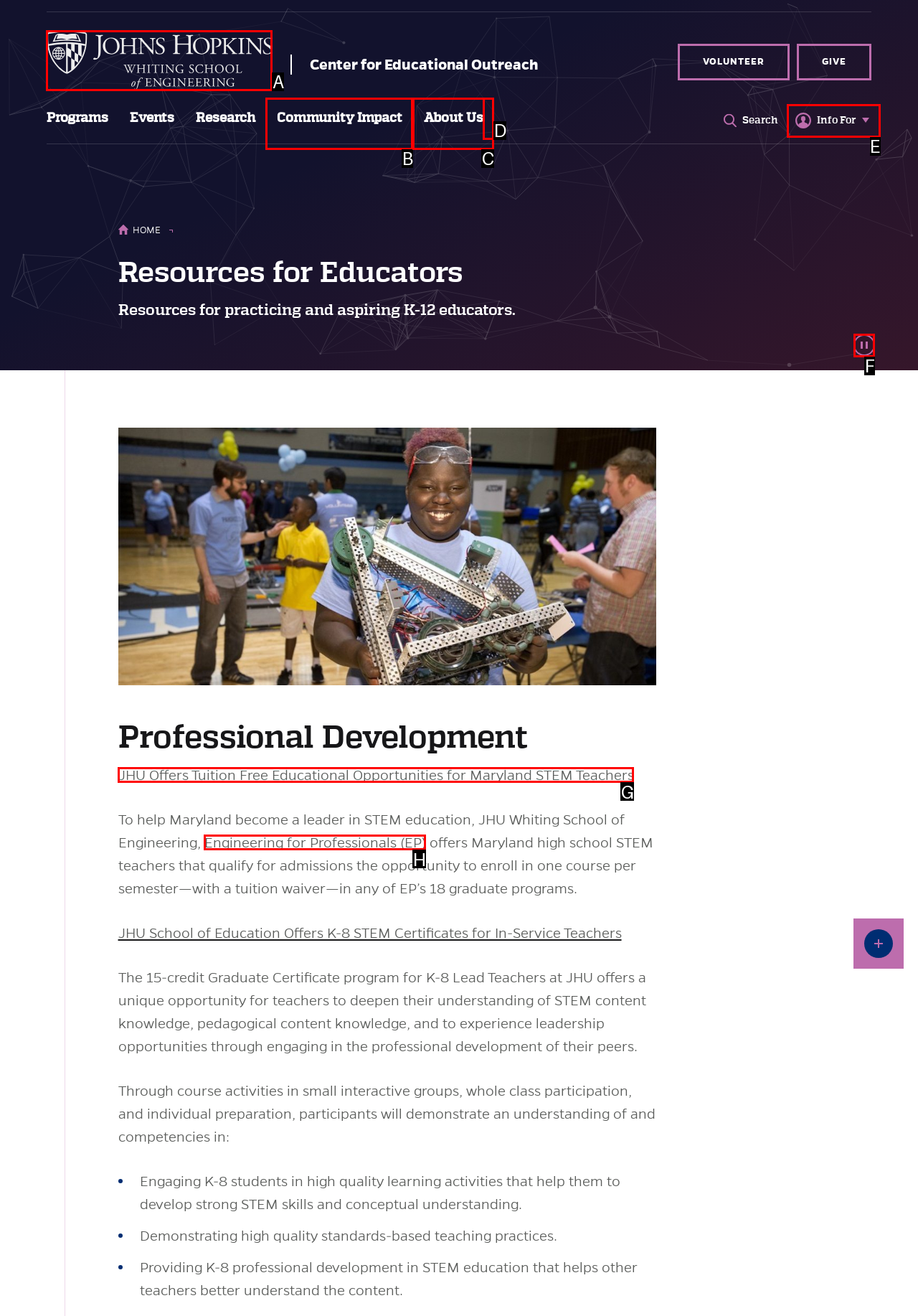Based on the task: Click the 'Play background animation' button, which UI element should be clicked? Answer with the letter that corresponds to the correct option from the choices given.

F